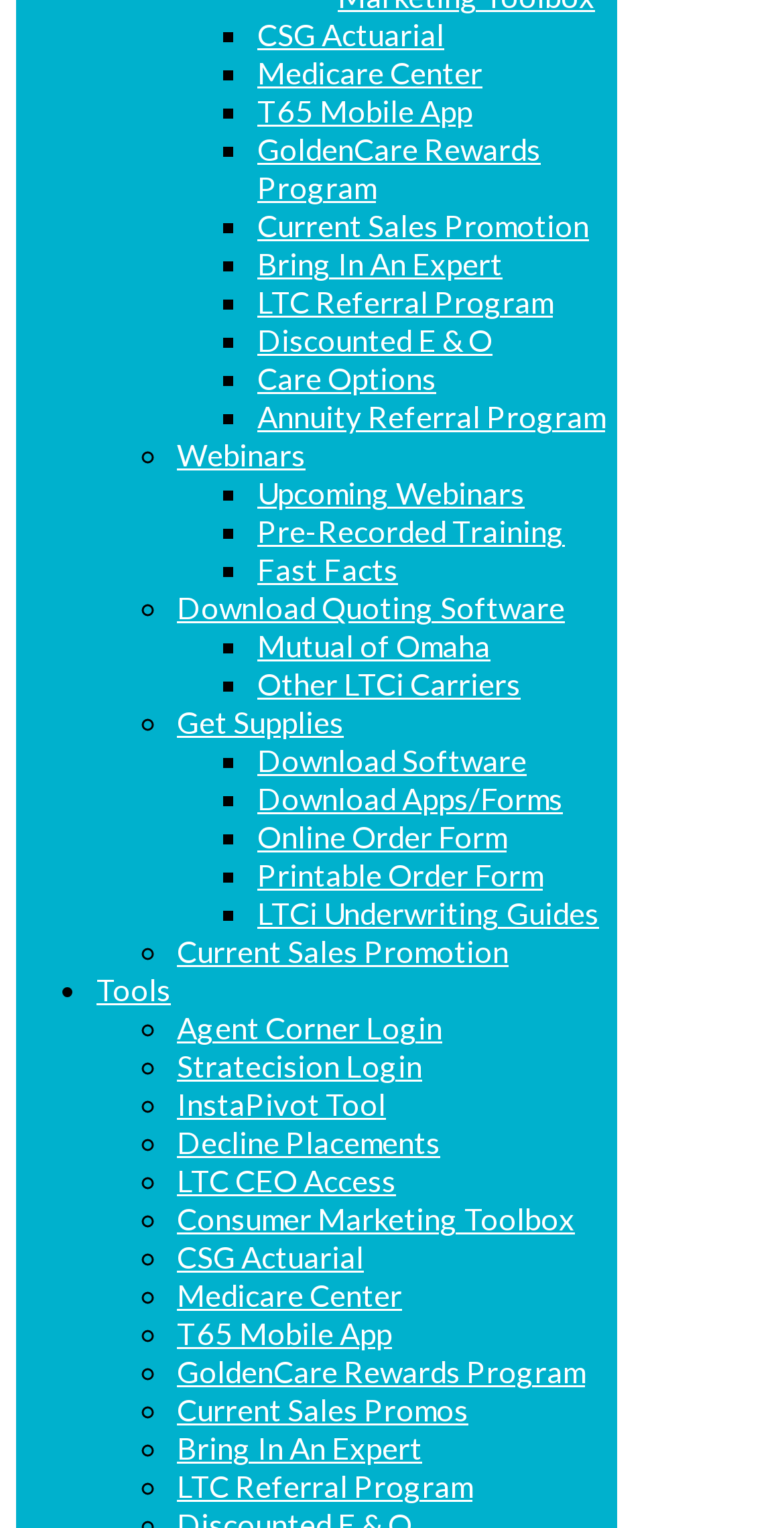Give a one-word or short phrase answer to this question: 
How many list markers are there on this webpage?

43